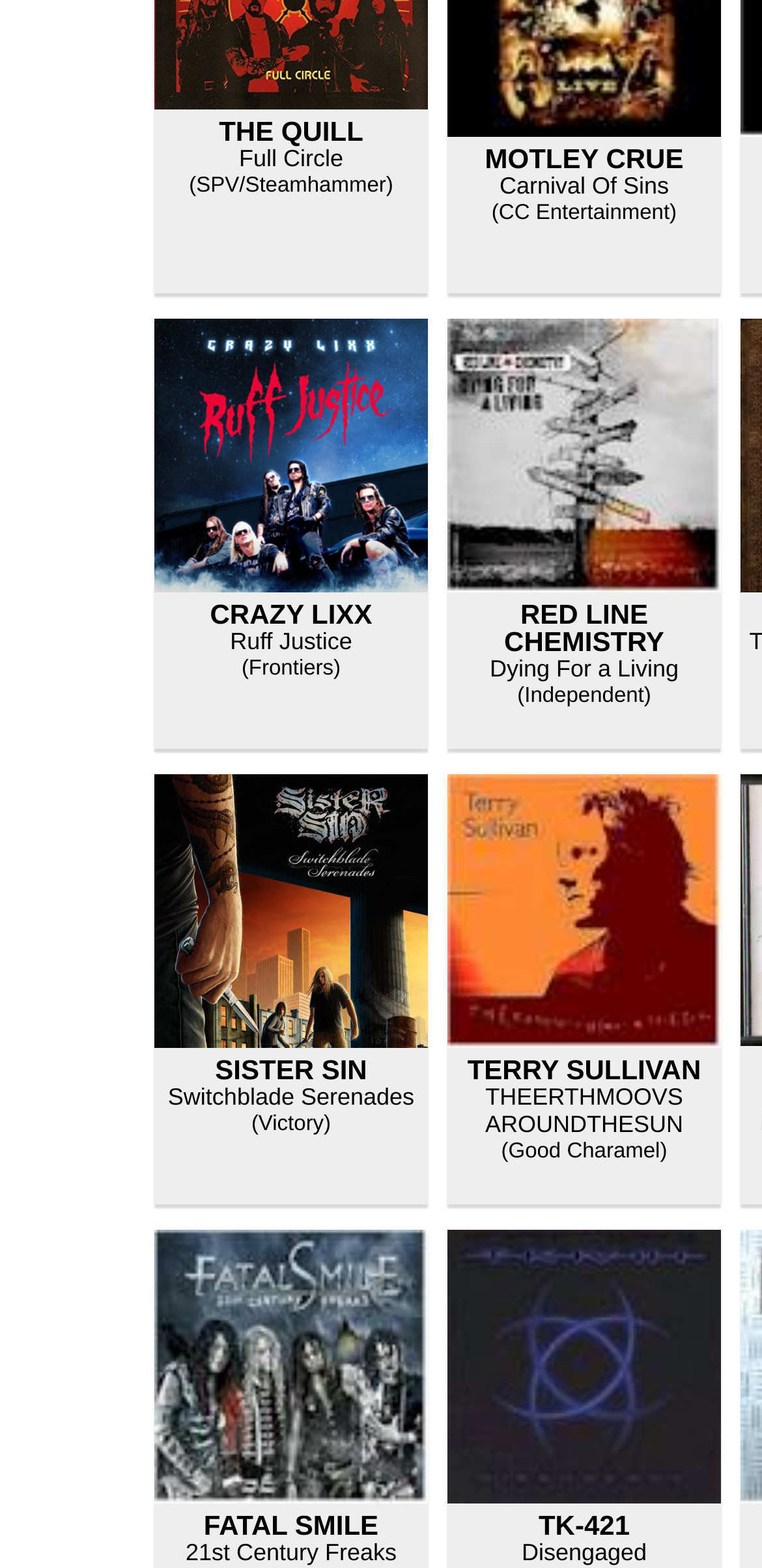Please locate the bounding box coordinates of the element that needs to be clicked to achieve the following instruction: "Visit TERRY SULLIVAN THEERTHMOOVS AROUNDTHESUN page". The coordinates should be four float numbers between 0 and 1, i.e., [left, top, right, bottom].

[0.637, 0.691, 0.897, 0.726]